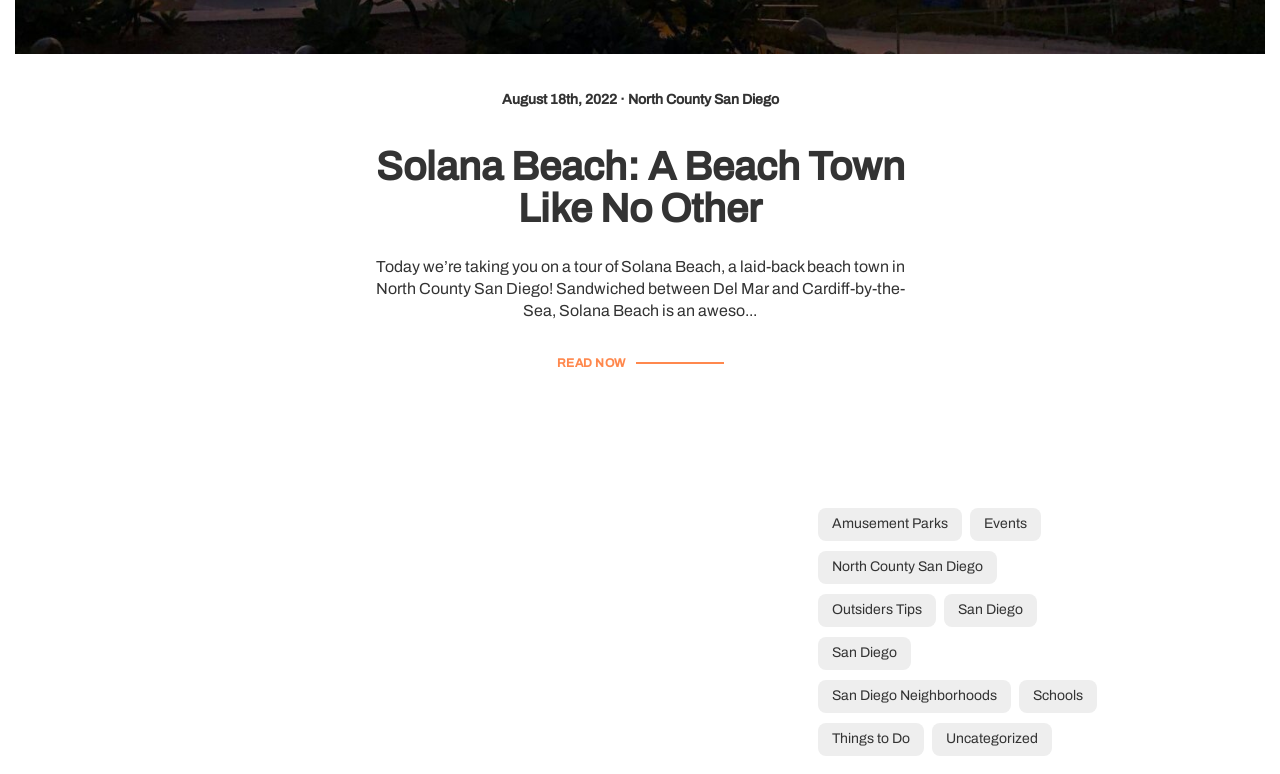Based on the element description North County San Diego, identify the bounding box of the UI element in the given webpage screenshot. The coordinates should be in the format (top-left x, top-left y, bottom-right x, bottom-right y) and must be between 0 and 1.

[0.639, 0.712, 0.779, 0.754]